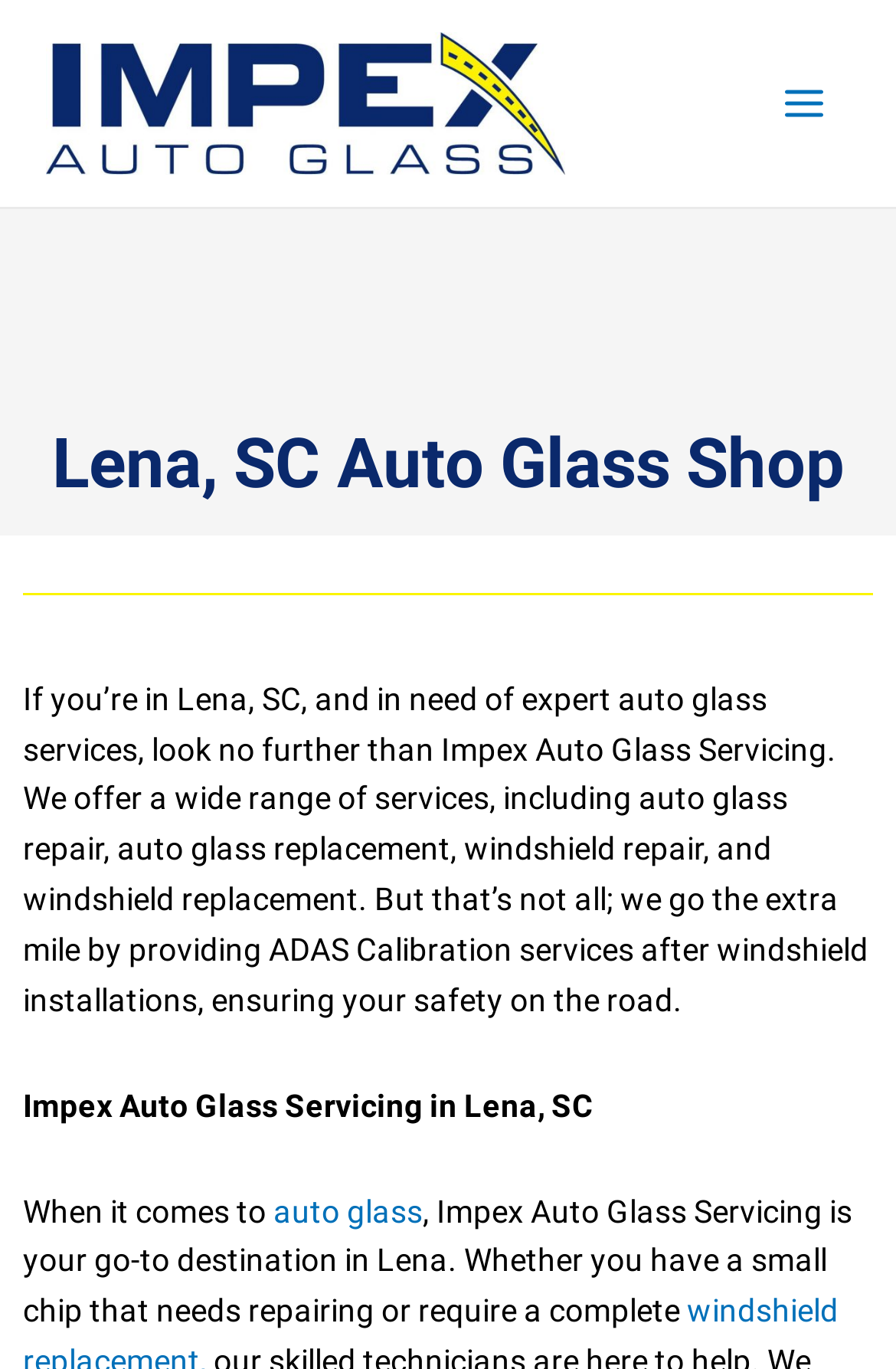Identify the bounding box coordinates of the HTML element based on this description: "Main Menu".

[0.845, 0.041, 0.949, 0.109]